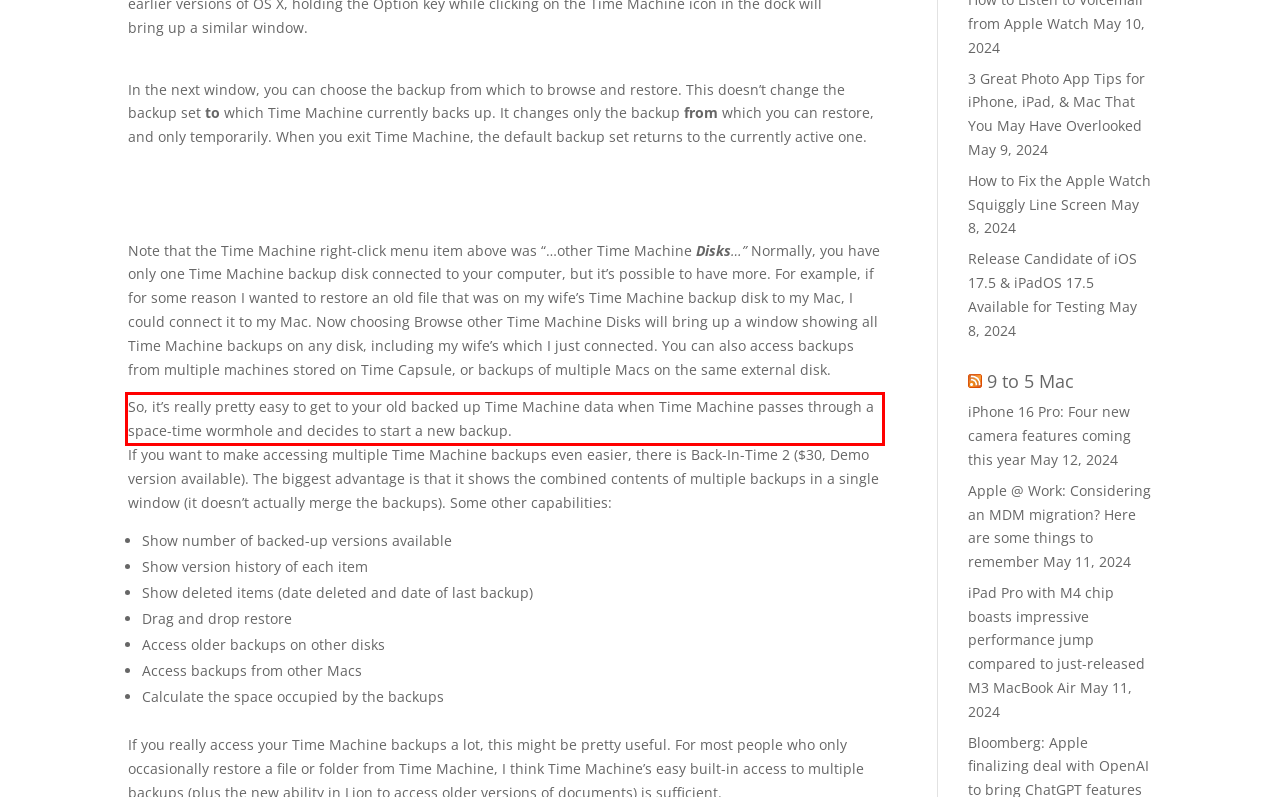Given a screenshot of a webpage with a red bounding box, please identify and retrieve the text inside the red rectangle.

So, it’s really pretty easy to get to your old backed up Time Machine data when Time Machine passes through a space-time wormhole and decides to start a new backup.